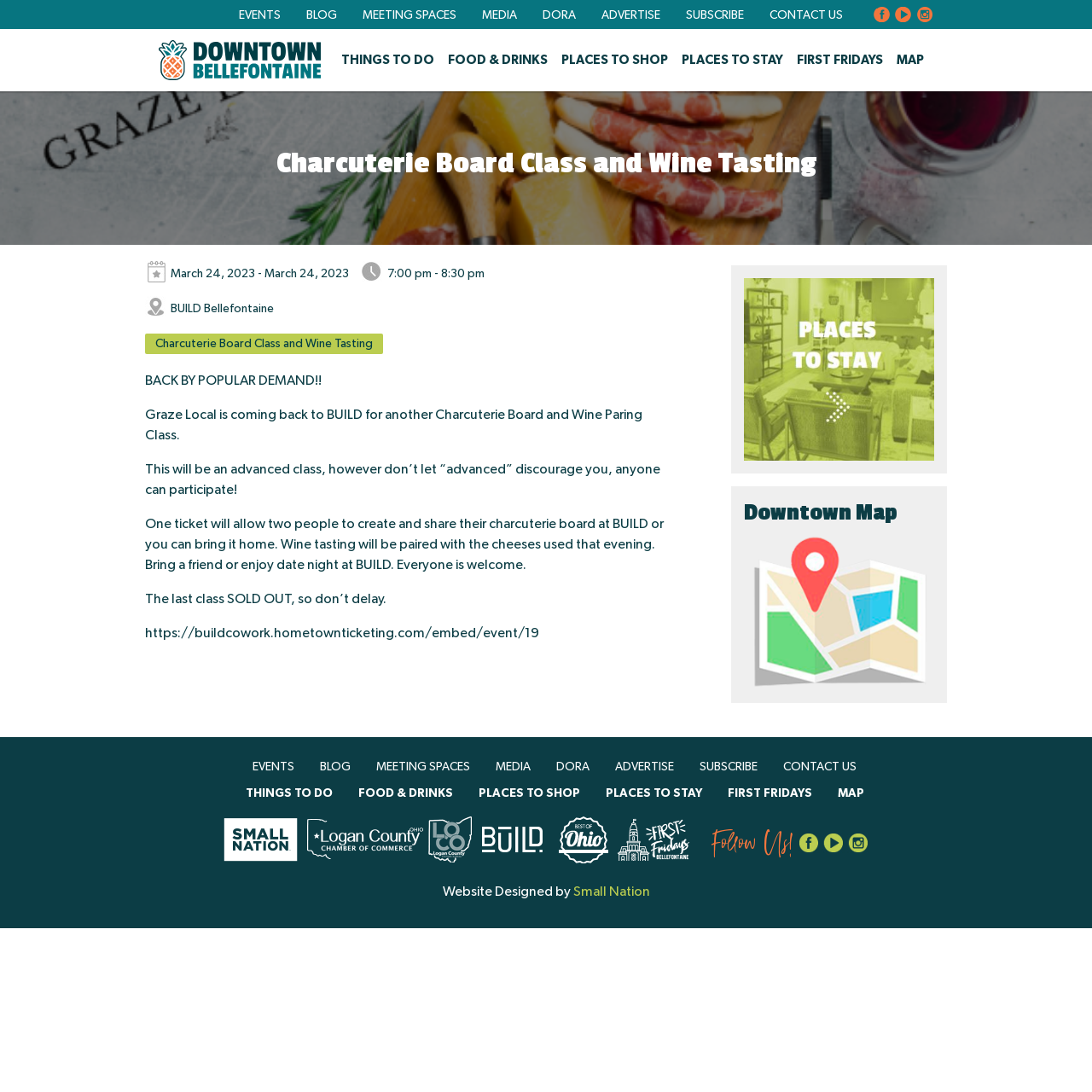Create a detailed description of the webpage's content and layout.

This webpage is about a Charcuterie Board Class and Wine Tasting event organized by Graze Local at BUILD in Downtown Bellefontaine. The event is scheduled to take place on March 24, 2023, from 7:00 pm to 8:30 pm.

At the top of the page, there is a navigation menu with links to various sections, including EVENTS, BLOG, MEETING SPACES, MEDIA, DORA, ADVERTISE, SUBSCRIBE, and CONTACT US. Below the navigation menu, there is a logo of Downtown Bellefontaine on the left side, and a set of links to THINGS TO DO, FOOD & DRINKS, PLACES TO SHOP, PLACES TO STAY, FIRST FRIDAYS, and MAP on the right side.

The main content of the page is divided into two sections. On the left side, there is a large image of a charcuterie board, followed by a heading that reads "Charcuterie Board Class and Wine Tasting". Below the heading, there is a description of the event, which includes the date, time, location, and a brief overview of what to expect. The description is divided into several paragraphs, with the first paragraph announcing the return of Graze Local to BUILD for another Charcuterie Board and Wine Paring Class. The subsequent paragraphs provide more details about the event, including the fact that it is an advanced class, but anyone can participate, and that one ticket allows two people to create and share their charcuterie board.

On the right side of the page, there is a section with a heading that reads "Downtown Map", followed by a figure that appears to be a map of Downtown Bellefontaine. Below the map, there is a link to purchase tickets for the event.

At the bottom of the page, there is a footer section with a set of links to various sections, including EVENTS, BLOG, MEETING SPACES, MEDIA, DORA, ADVERTISE, SUBSCRIBE, and CONTACT US. There are also links to THINGS TO DO, FOOD & DRINKS, PLACES TO SHOP, PLACES TO STAY, FIRST FRIDAYS, and MAP. Additionally, there are logos of several organizations, including Small Nation, Logan Country, Logan County Visitor Bureau, Build, Ohio, and First Fridays. There is also a section that reads "Follow Us!" with links to Facebook, YouTube, and Instagram. Finally, there is a note that the website was designed by Small Nation.